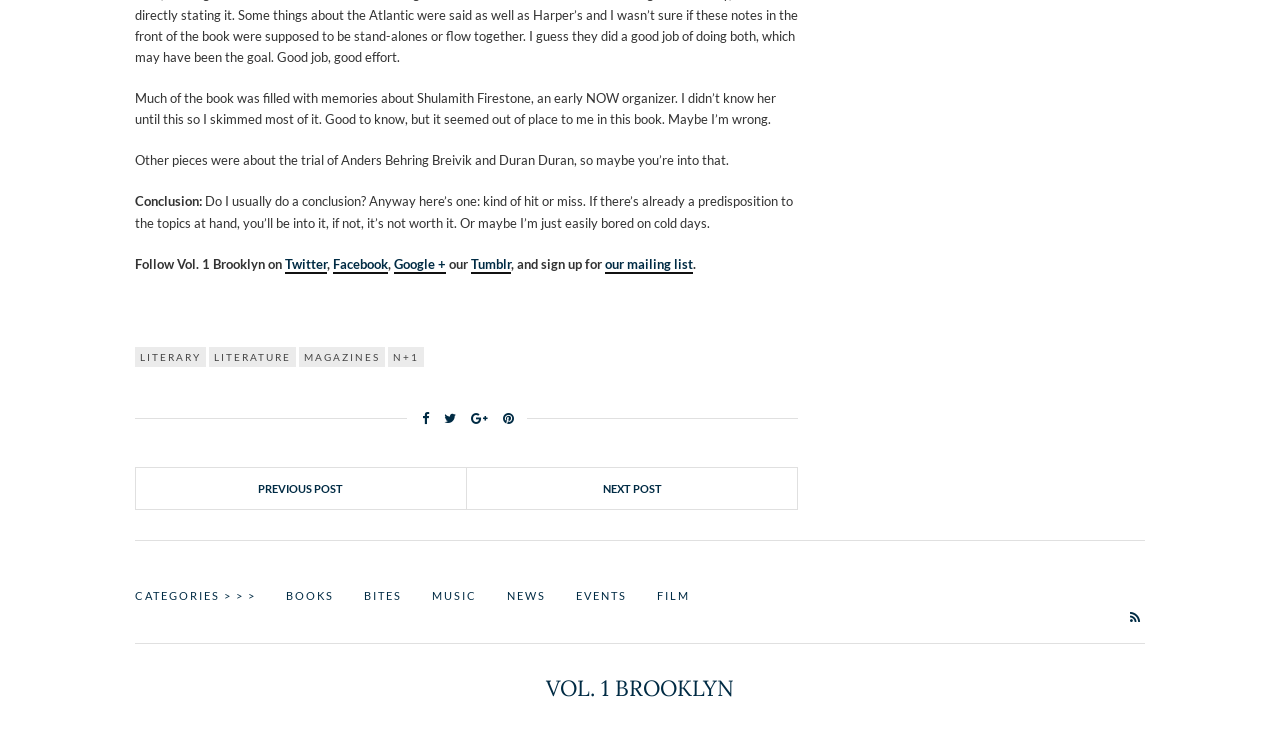What is the author's opinion about the book?
Answer the question in as much detail as possible.

The author's opinion about the book can be inferred from the text 'Do I usually do a conclusion? Anyway here’s one: kind of hit or miss. If there’s already a predisposition to the topics at hand, you’ll be into it, if not, it’s not worth it. Or maybe I’m just easily bored on cold days.' which suggests that the author thinks the book is either enjoyable or not worth reading depending on the reader's prior knowledge of the topics.